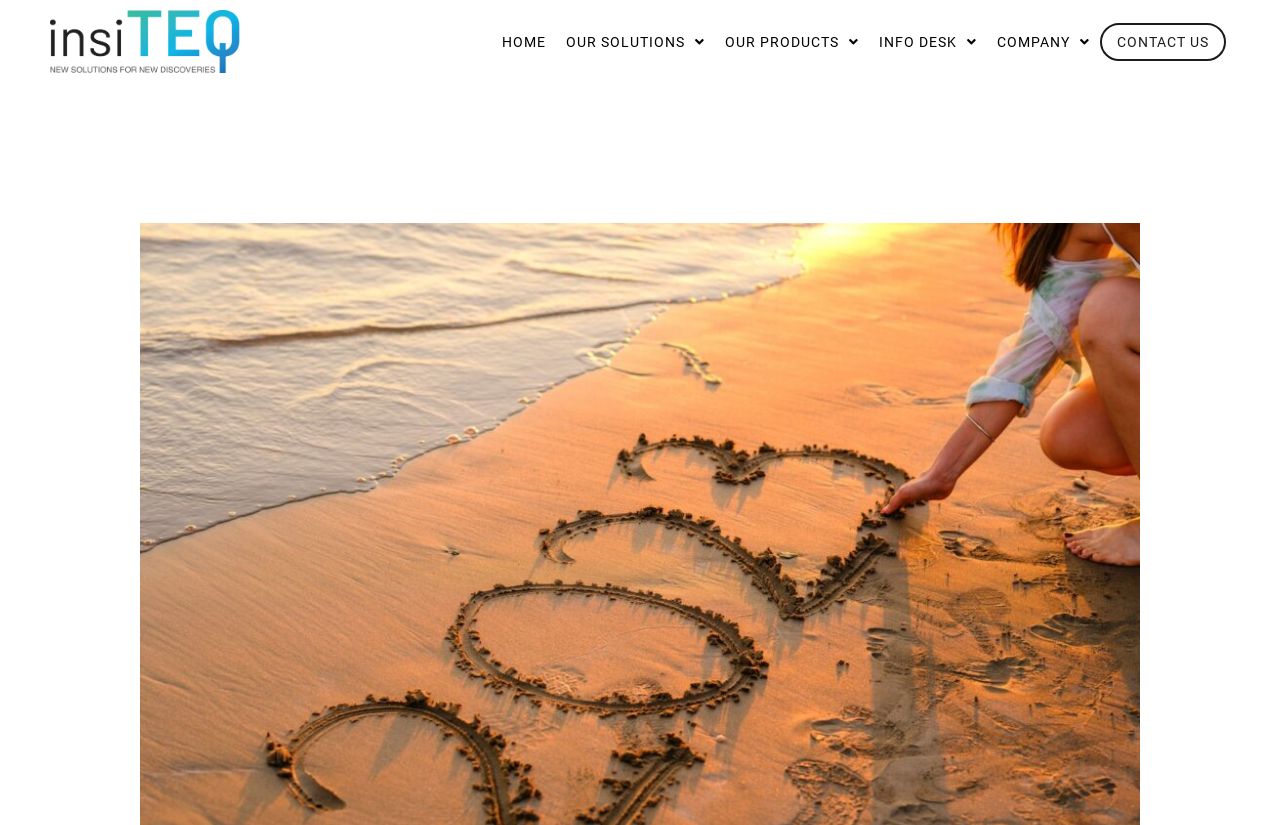What is the logo of the company?
Give a detailed explanation using the information visible in the image.

The logo of the company is located at the top left corner of the webpage, and it is an image with the text 'cropped-insiTEQ-Logo-V2.png'. This logo is likely to be the brand identity of the company.